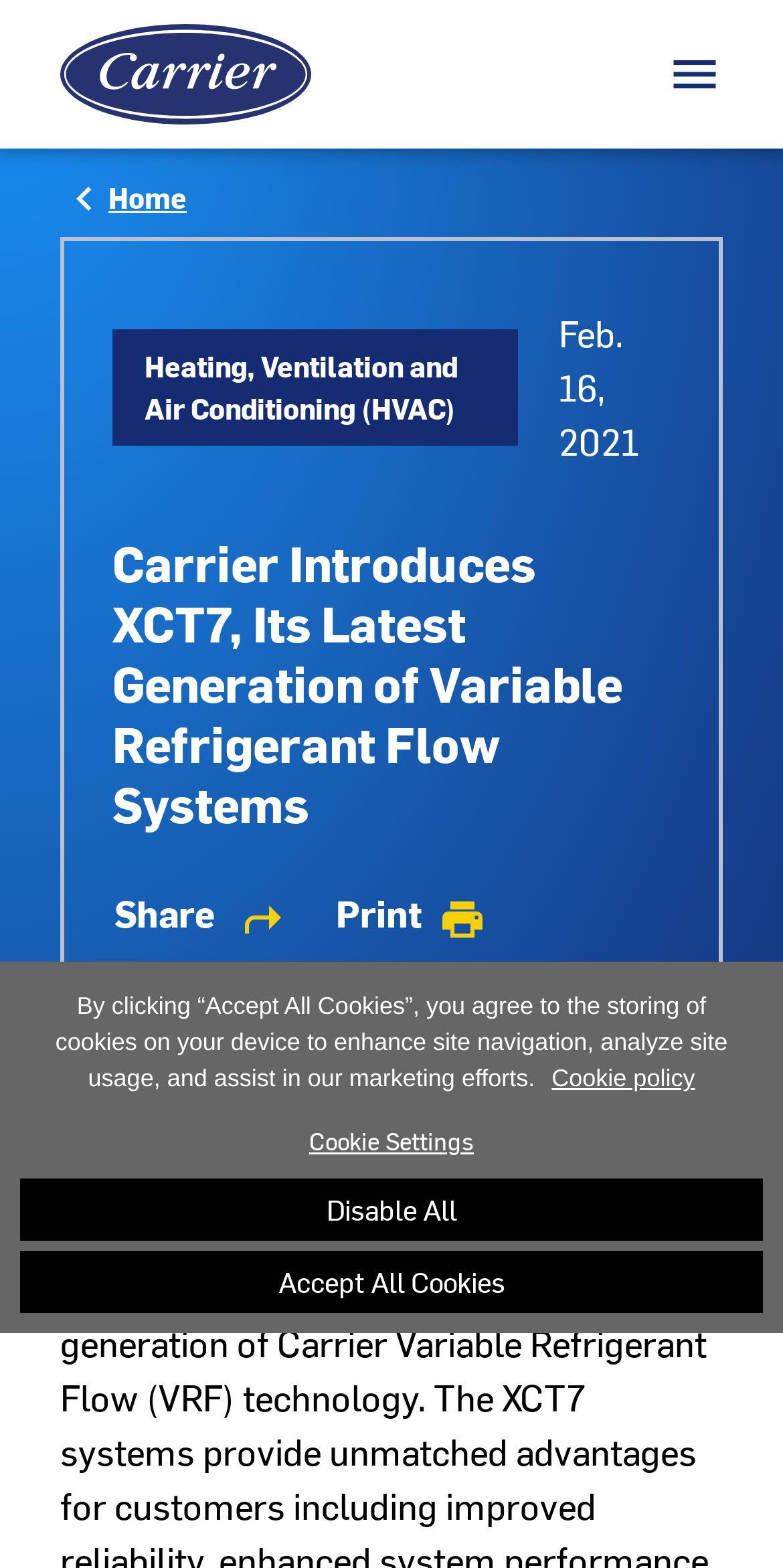Please determine the bounding box coordinates for the element that should be clicked to follow these instructions: "Print the page".

[0.427, 0.566, 0.624, 0.6]